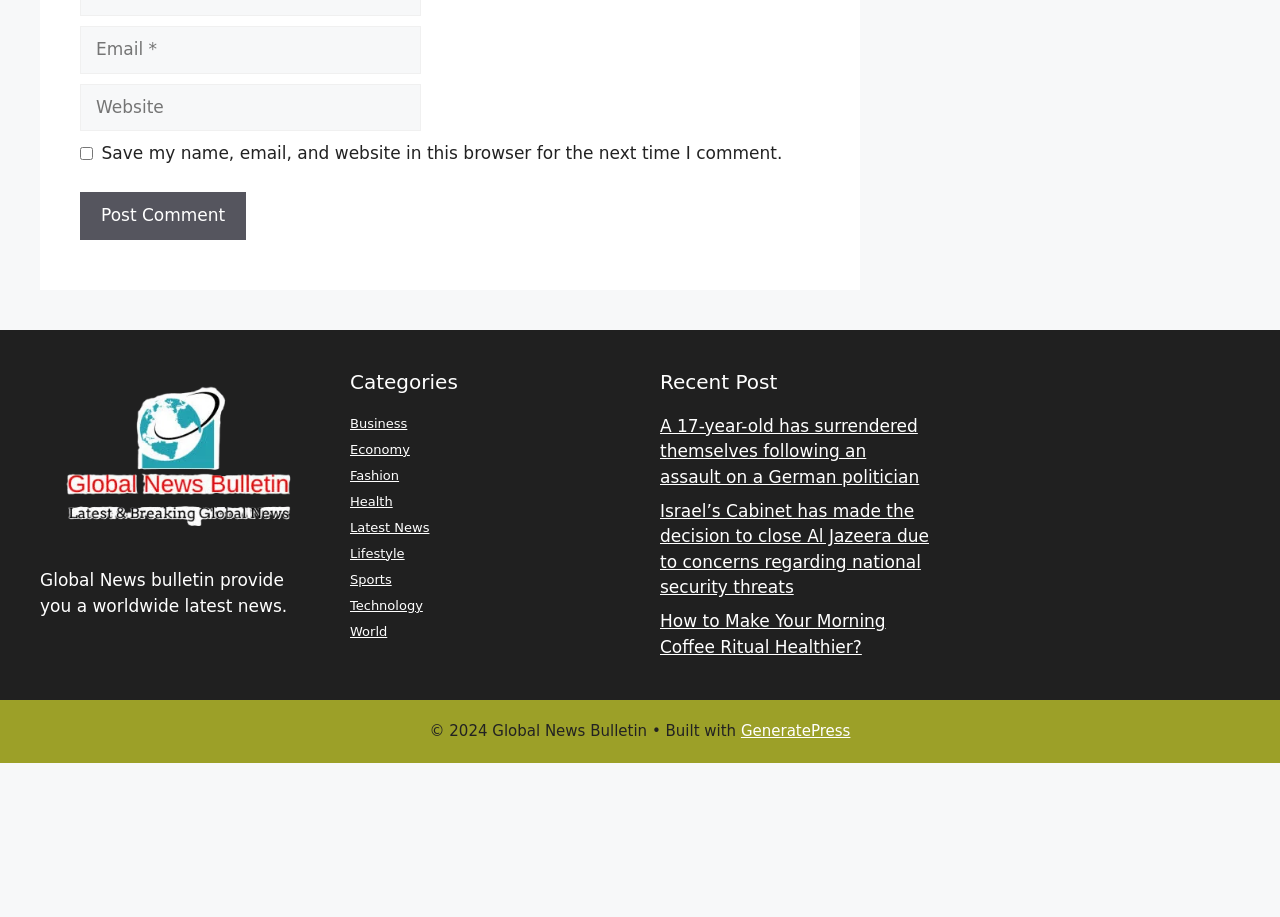How many categories are listed?
Refer to the image and provide a detailed answer to the question.

The categories are listed as links under the 'Categories' heading. There are 9 links: 'Business', 'Economy', 'Fashion', 'Health', 'Latest News', 'Lifestyle', 'Sports', 'Technology', and 'World'.